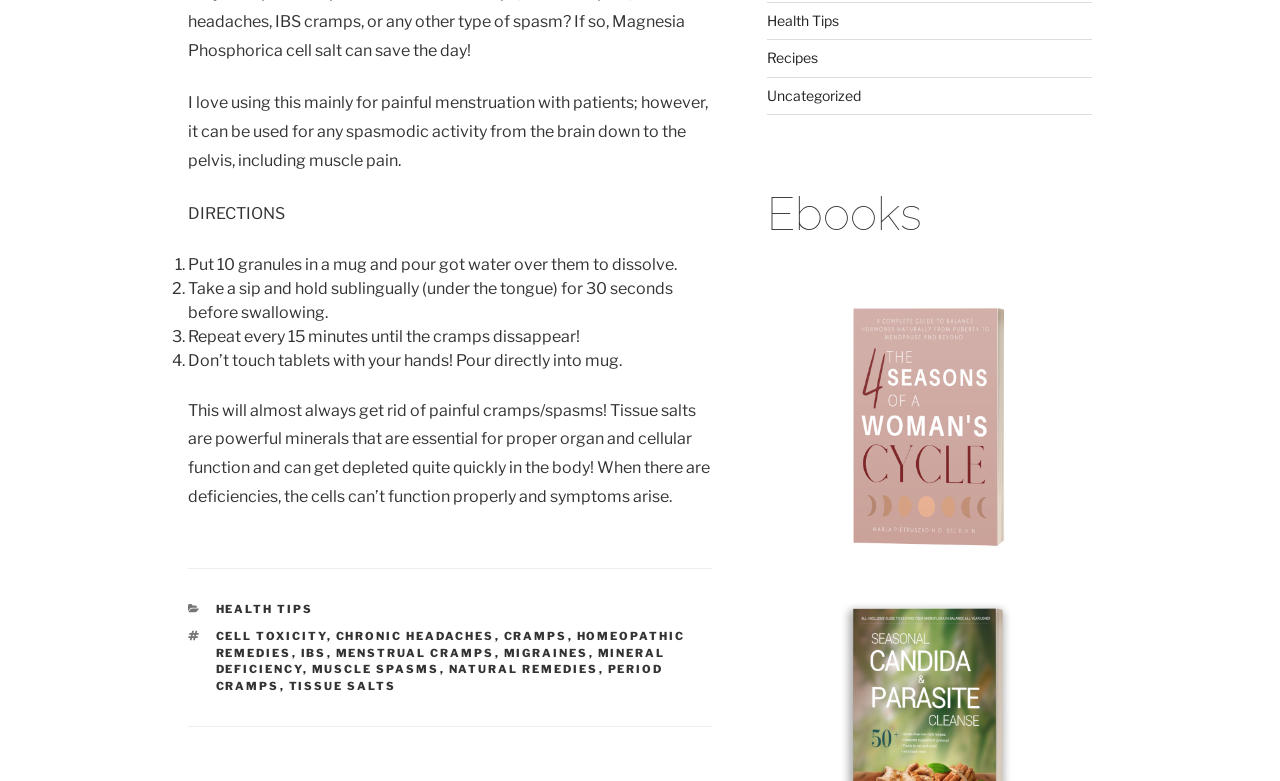Find the bounding box coordinates of the clickable area required to complete the following action: "Click on 'CELL TOXICITY'".

[0.168, 0.806, 0.255, 0.824]